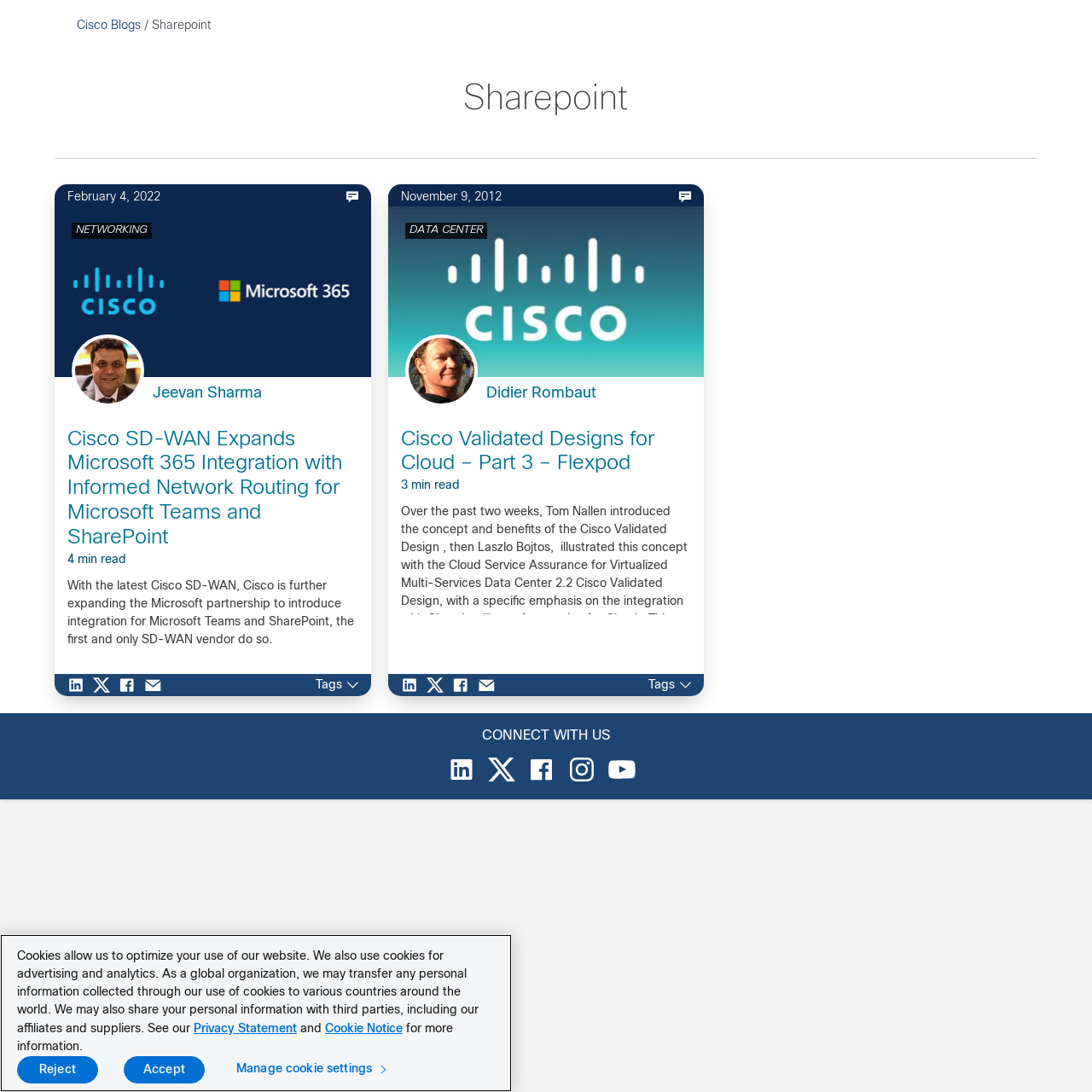Answer the following inquiry with a single word or phrase:
What is the name of the blog?

Cisco Blogs